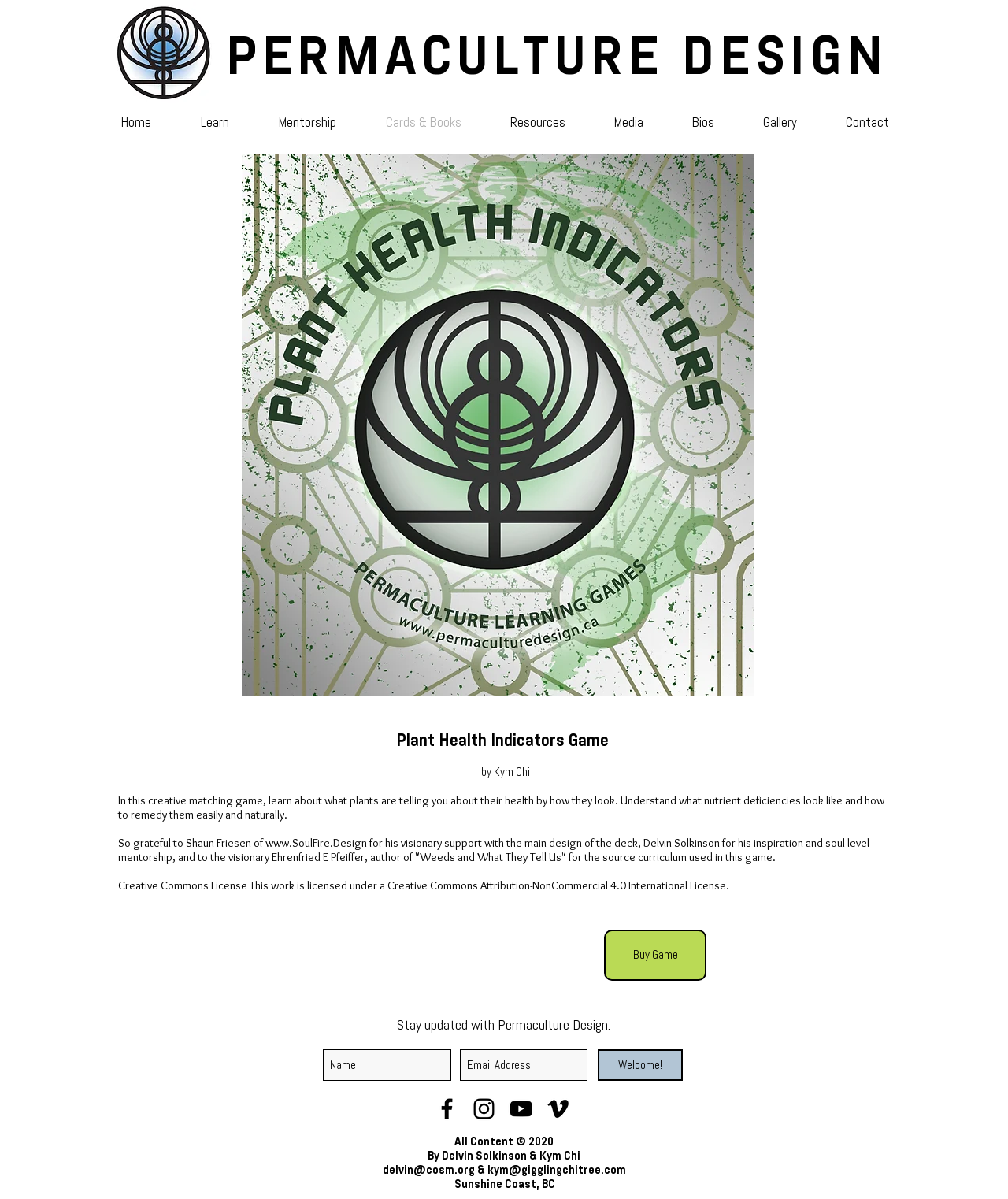Determine the bounding box coordinates of the section to be clicked to follow the instruction: "Enter your name". The coordinates should be given as four float numbers between 0 and 1, formatted as [left, top, right, bottom].

[0.32, 0.875, 0.448, 0.901]